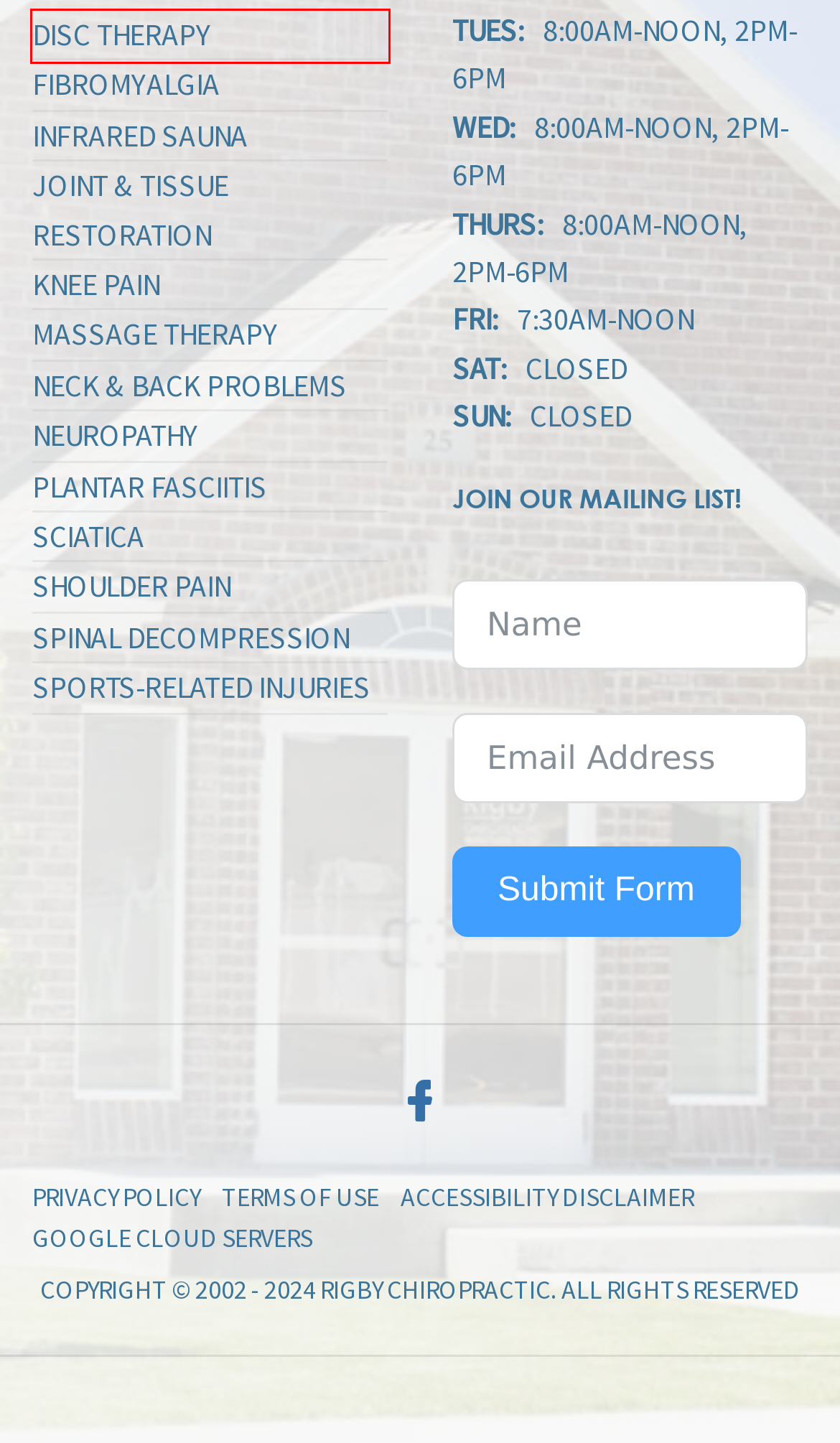With the provided webpage screenshot containing a red bounding box around a UI element, determine which description best matches the new webpage that appears after clicking the selected element. The choices are:
A. Terms of Use - Rigby Chiropractic
B. SHOULDER PAIN - Rigby Chiropractic
C. DISC THERAPY - Rigby Chiropractic
D. FIBROMYALGIA - Rigby Chiropractic
E. NEUROPATHY - Rigby Chiropractic
F. KNEE PAIN - Rigby Chiropractic
G. MASSAGE THERAPY - Rigby Chiropractic
H. NECK & BACK PROBLEMS - Rigby Chiropractic

C